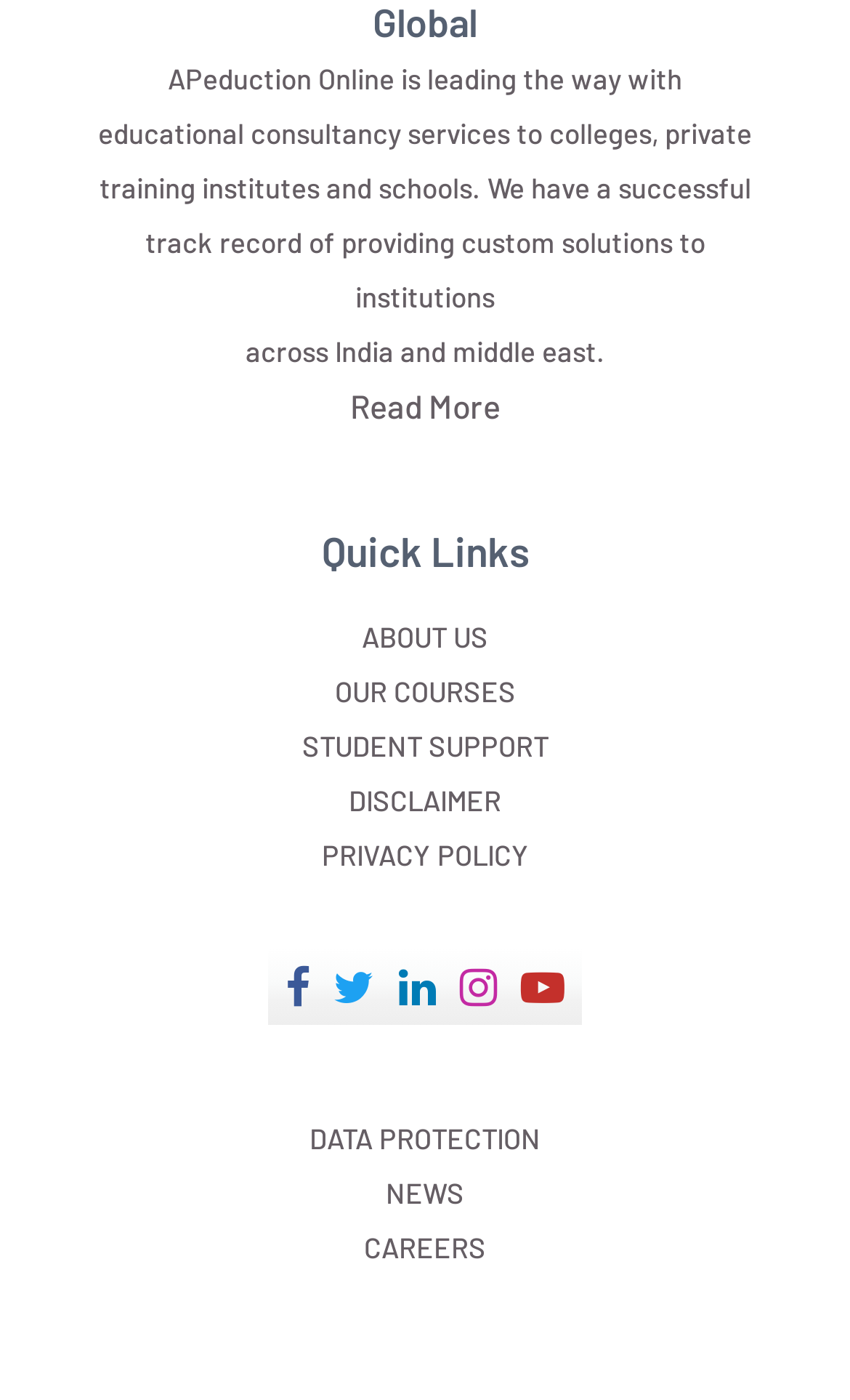Please find the bounding box coordinates of the section that needs to be clicked to achieve this instruction: "Learn about the company".

[0.09, 0.436, 0.91, 0.475]